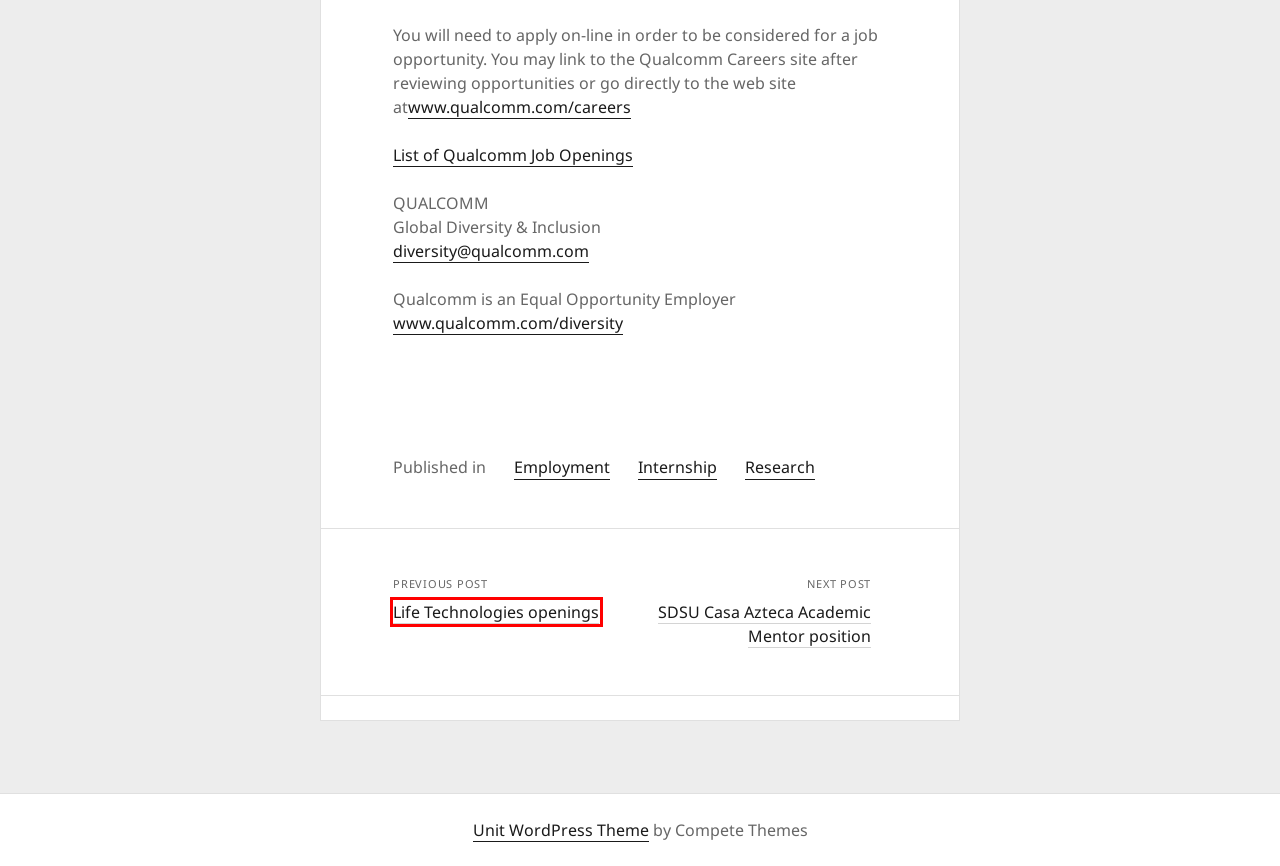Given a screenshot of a webpage with a red bounding box around an element, choose the most appropriate webpage description for the new page displayed after clicking the element within the bounding box. Here are the candidates:
A. Diversity, Equity and Inclusion | Qualcomm
B. Internship – San Diego MESA Alliance
C. SDSU Casa Azteca Academic Mentor position – San Diego MESA Alliance
D. Life Technologies openings – San Diego MESA Alliance
E. Engineering jobs | San Diego jobs | Qualcomm Careers | Qualcomm
F. Employment – San Diego MESA Alliance
G. Unit WordPress Theme | Compete Themes
H. Research – San Diego MESA Alliance

D